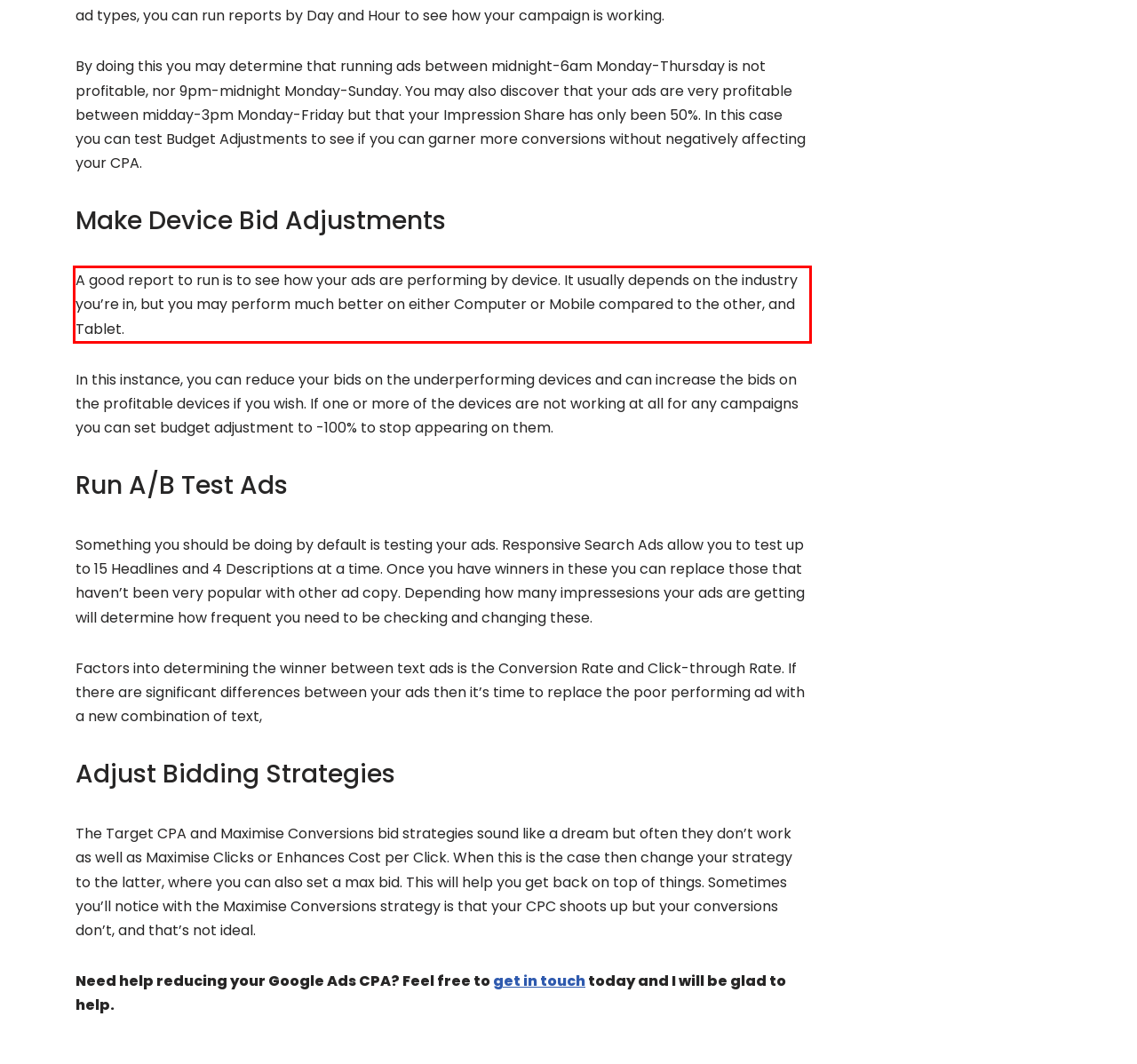Please analyze the screenshot of a webpage and extract the text content within the red bounding box using OCR.

A good report to run is to see how your ads are performing by device. It usually depends on the industry you’re in, but you may perform much better on either Computer or Mobile compared to the other, and Tablet.